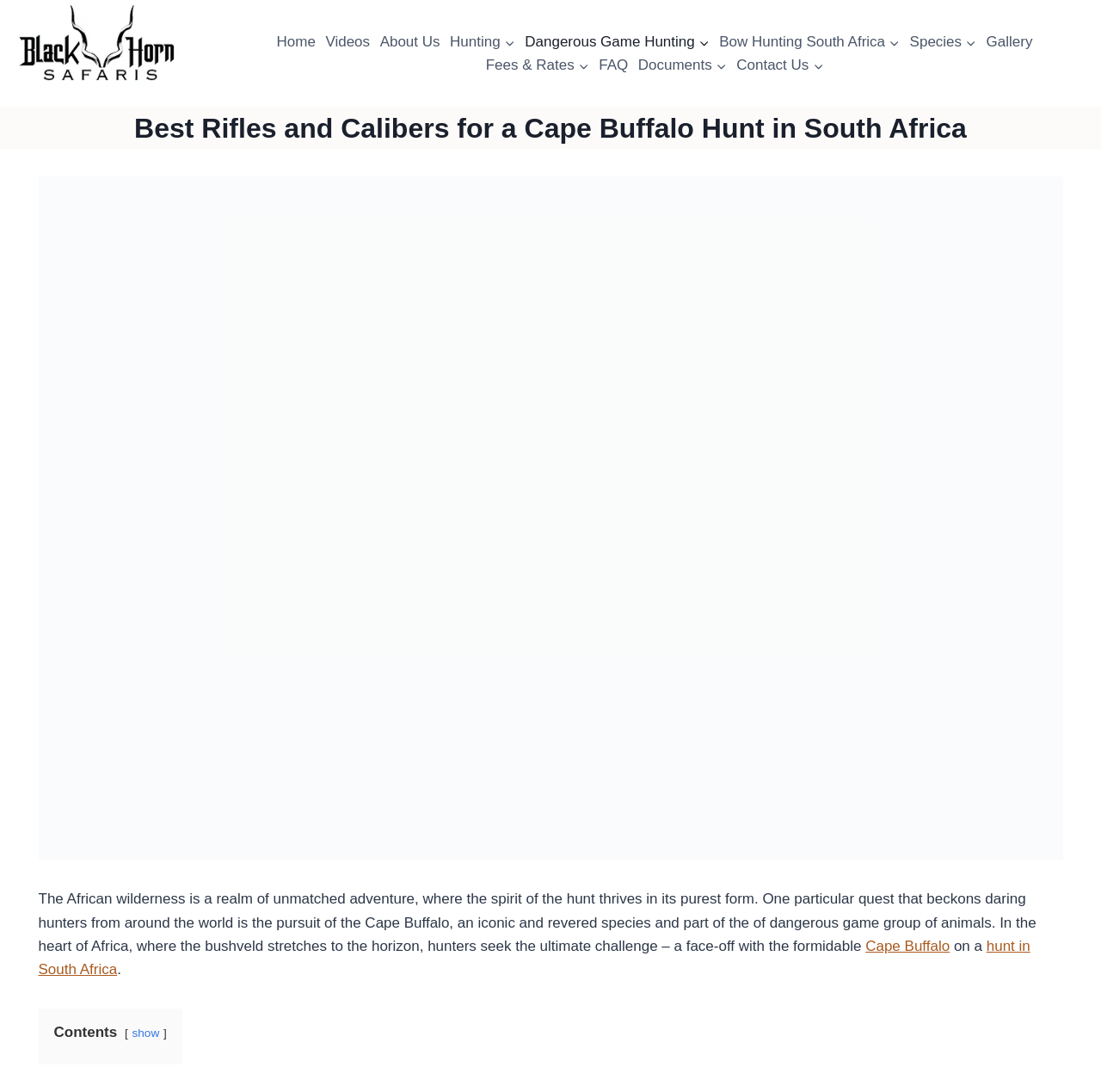Create a detailed summary of the webpage's content and design.

The webpage is about hunting Cape Buffalo in South Africa, specifically discussing the best rifles and calibers for the hunt. At the top left corner, there is a logo of Black Horn Safaris. Below the logo, there is a primary navigation menu with 11 links, including "Home", "Videos", "About Us", "Hunting", and others, stretching across the top of the page.

The main content of the page is headed by a title "Best Rifles and Calibers for a Cape Buffalo Hunt in South Africa", which is also the title of the webpage. Below the title, there is a large image of a Cape Buffalo bull, taking up most of the page's width. 

The text content begins below the image, describing the thrill of hunting Cape Buffalo in Africa. The text is divided into paragraphs, with links to related topics, such as "Cape Buffalo" and "hunt in South Africa", embedded within the text. There is also a "Contents" section and a "show" link, likely leading to a dropdown menu or a hidden section.

At the bottom right corner of the page, there is a "Scroll to top" button, allowing users to quickly navigate back to the top of the page.